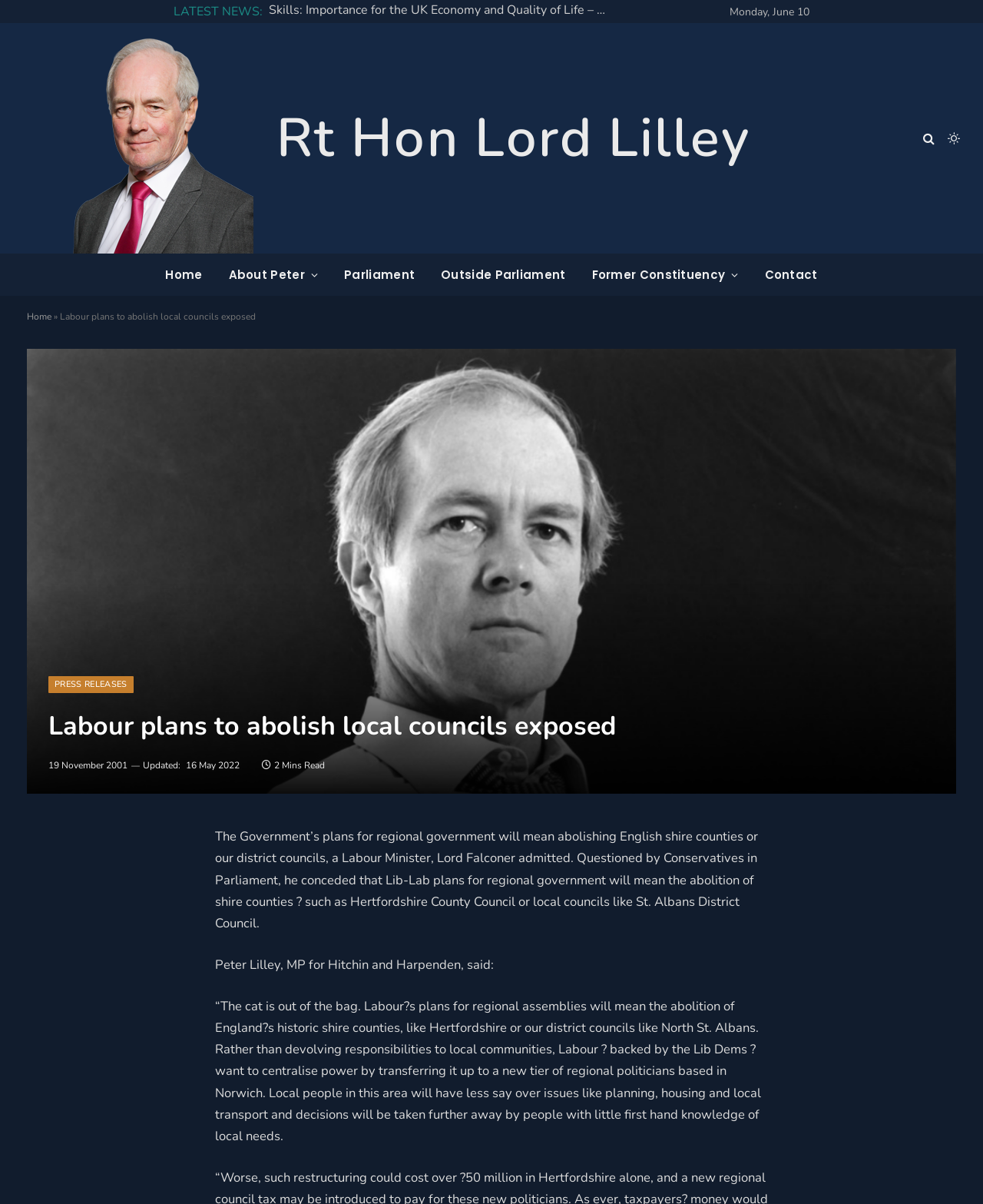Using the information from the screenshot, answer the following question thoroughly:
What is the name of the county council mentioned in the article?

I found the name of the county council by reading the article text which mentions 'Hertfordshire County Council' as an example of a shire county that would be abolished under Labour's plans.